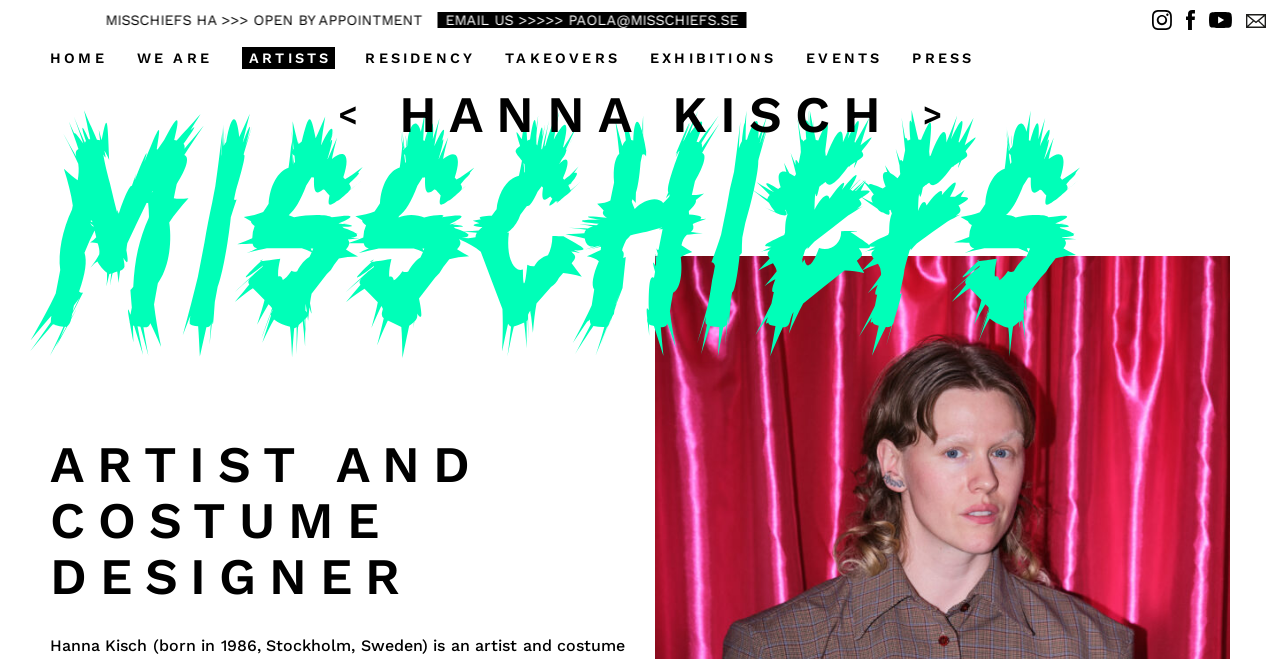Locate the bounding box coordinates of the area you need to click to fulfill this instruction: 'Learn more about HANNA KISCH'. The coordinates must be in the form of four float numbers ranging from 0 to 1: [left, top, right, bottom].

[0.311, 0.137, 0.698, 0.209]